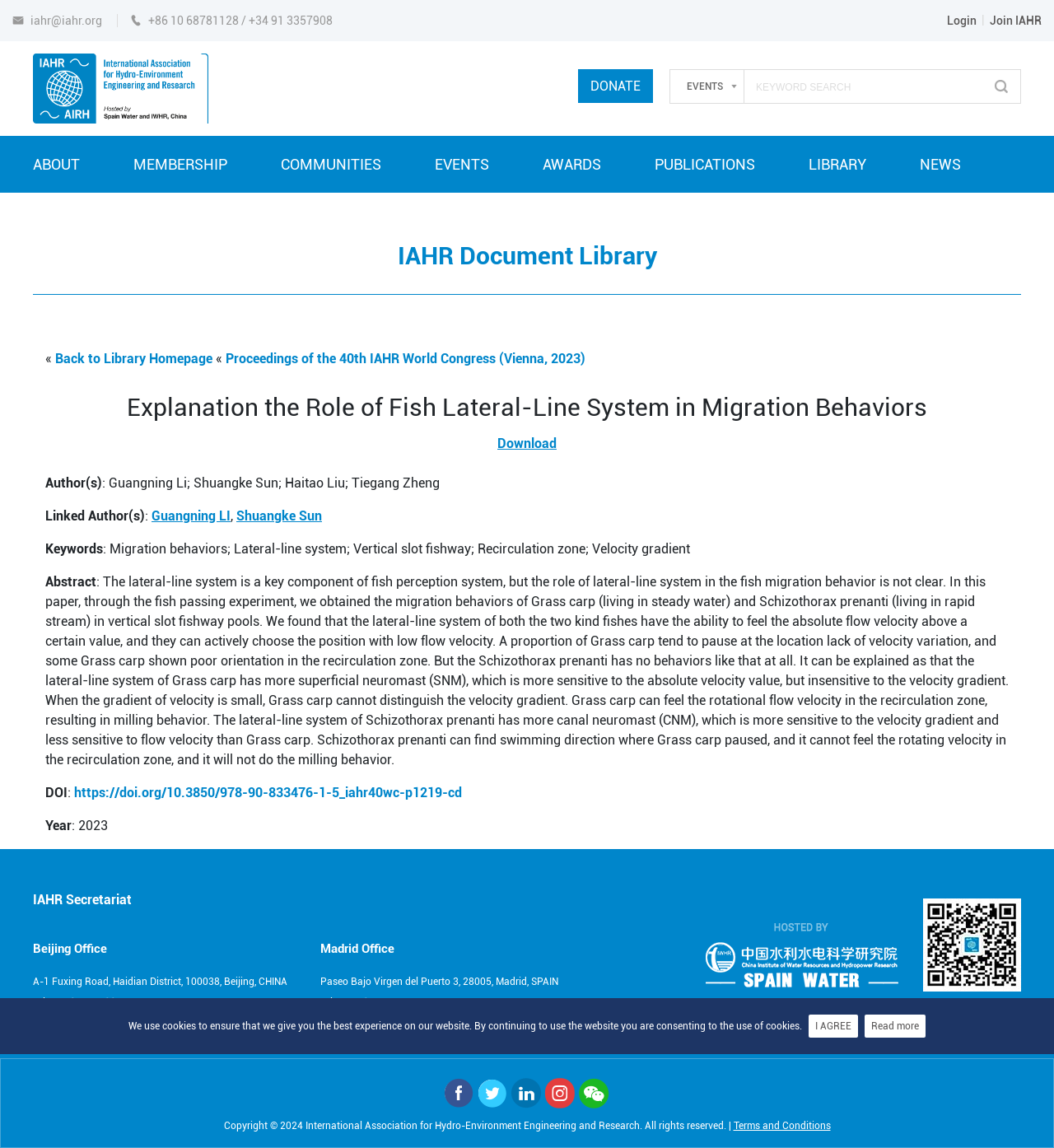Identify and provide the bounding box coordinates of the UI element described: " iahr@iahr.org". The coordinates should be formatted as [left, top, right, bottom], with each number being a float between 0 and 1.

[0.012, 0.012, 0.099, 0.024]